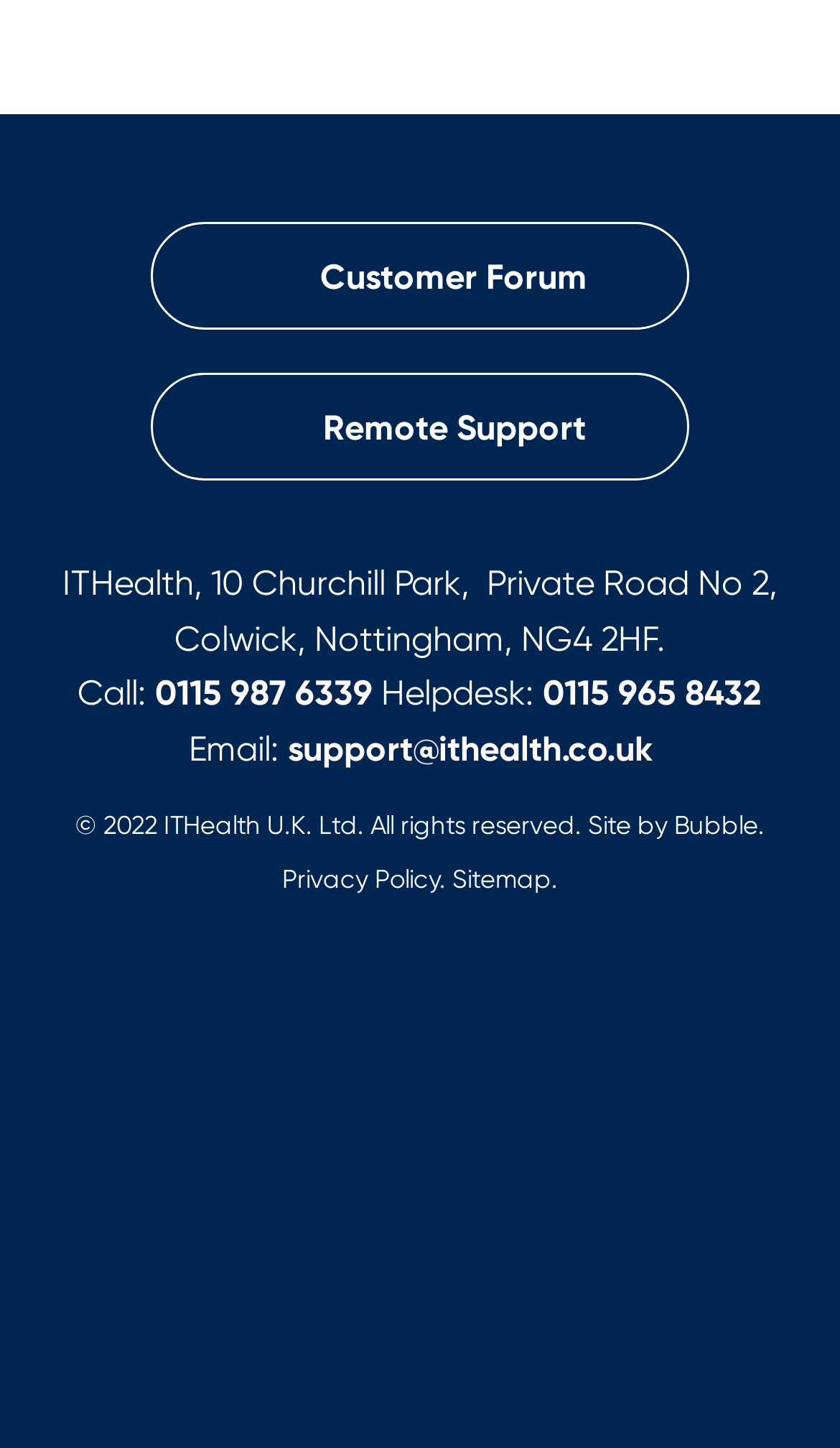What is the company's email address for support?
Using the image as a reference, give an elaborate response to the question.

I found the email address for support by looking at the contact information section of the webpage, where it lists 'Email:' followed by the email address 'support@ithealth.co.uk'.